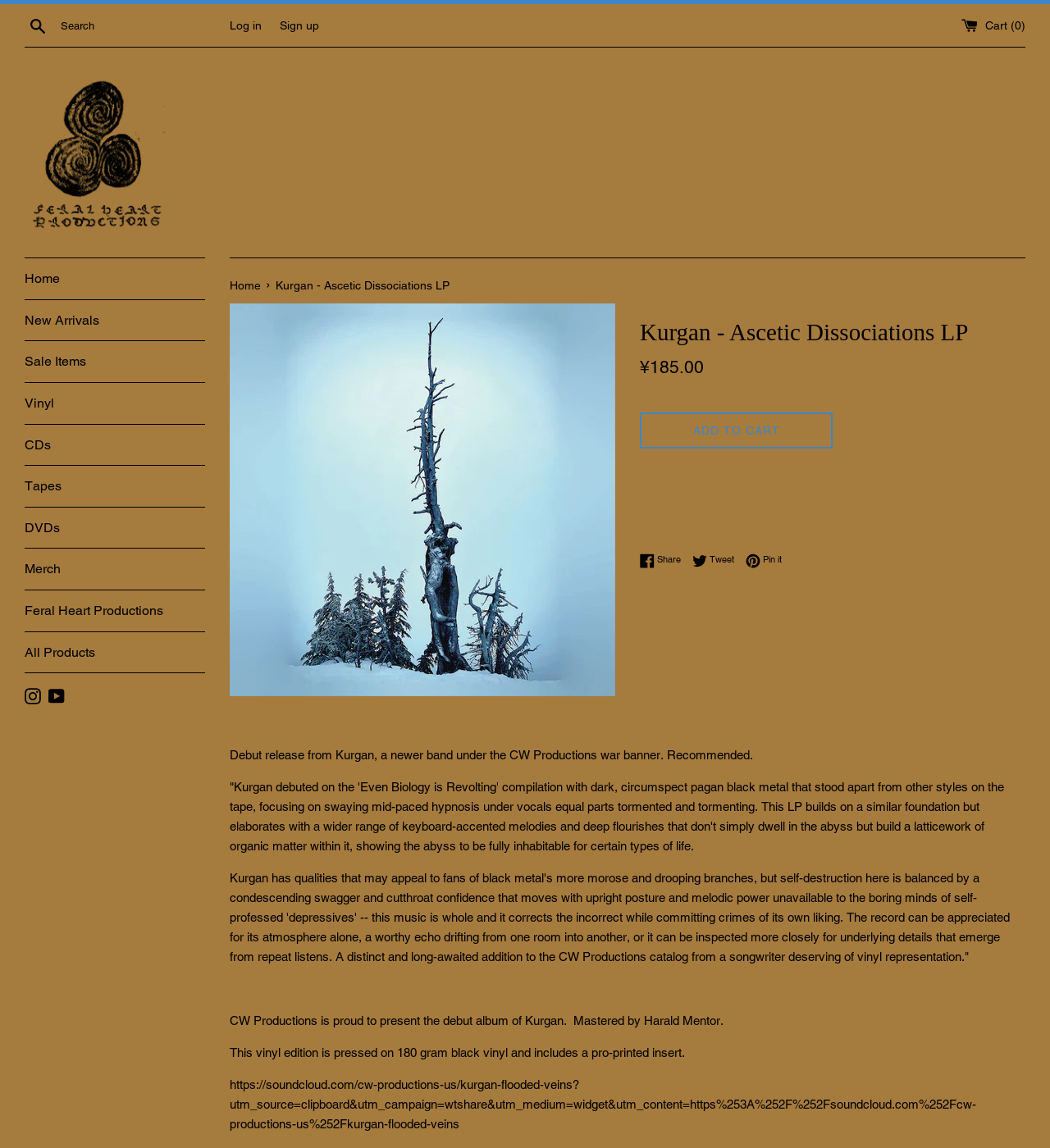Determine the main text heading of the webpage and provide its content.

Kurgan - Ascetic Dissociations LP